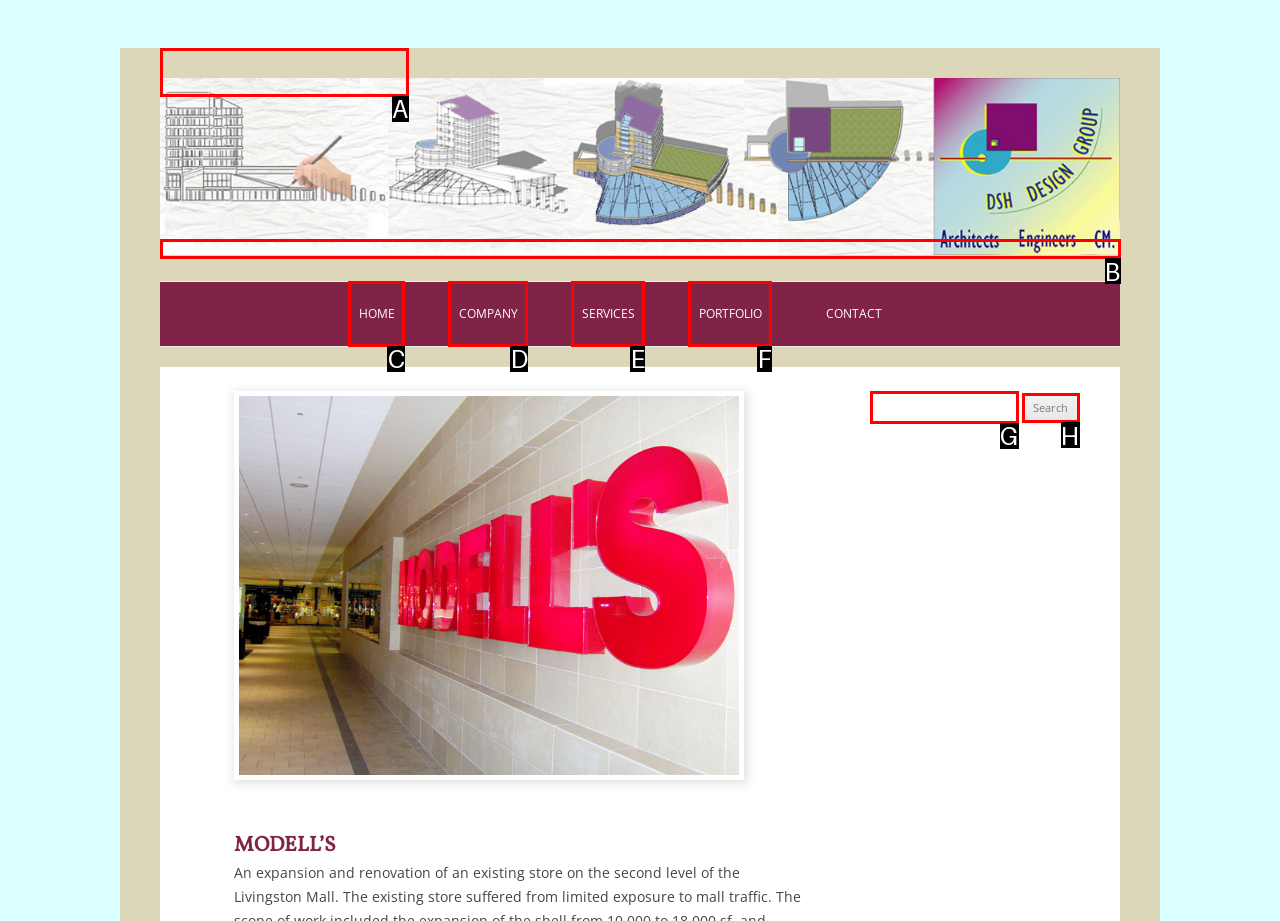Find the HTML element that matches the description: Launch
Respond with the corresponding letter from the choices provided.

None